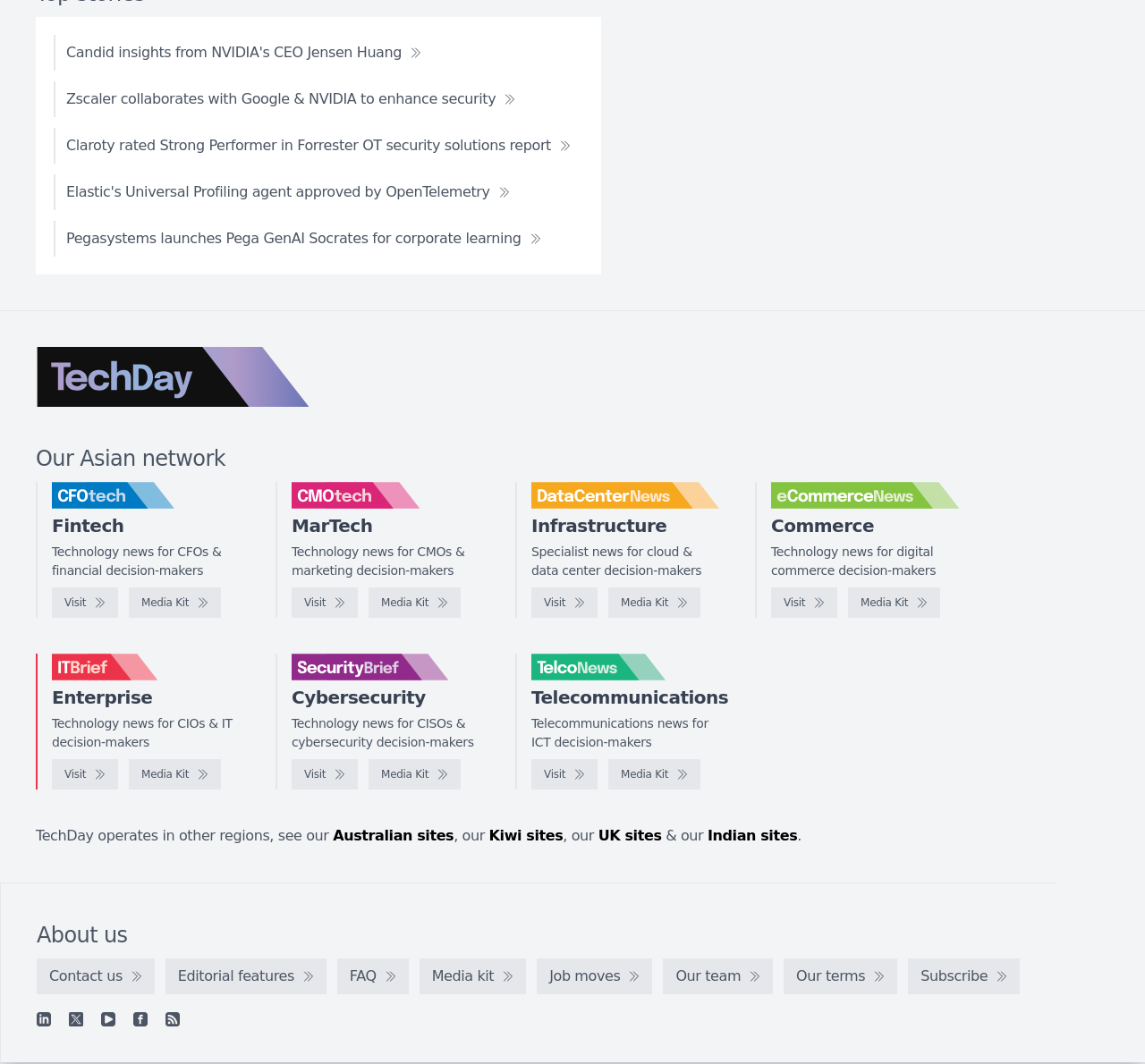What is the name of the logo at the top left corner?
Look at the image and answer the question using a single word or phrase.

TechDay logo